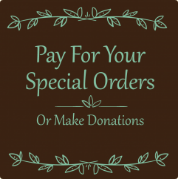What is the purpose of the image?
Based on the visual content, answer with a single word or a brief phrase.

To encourage special orders and donations